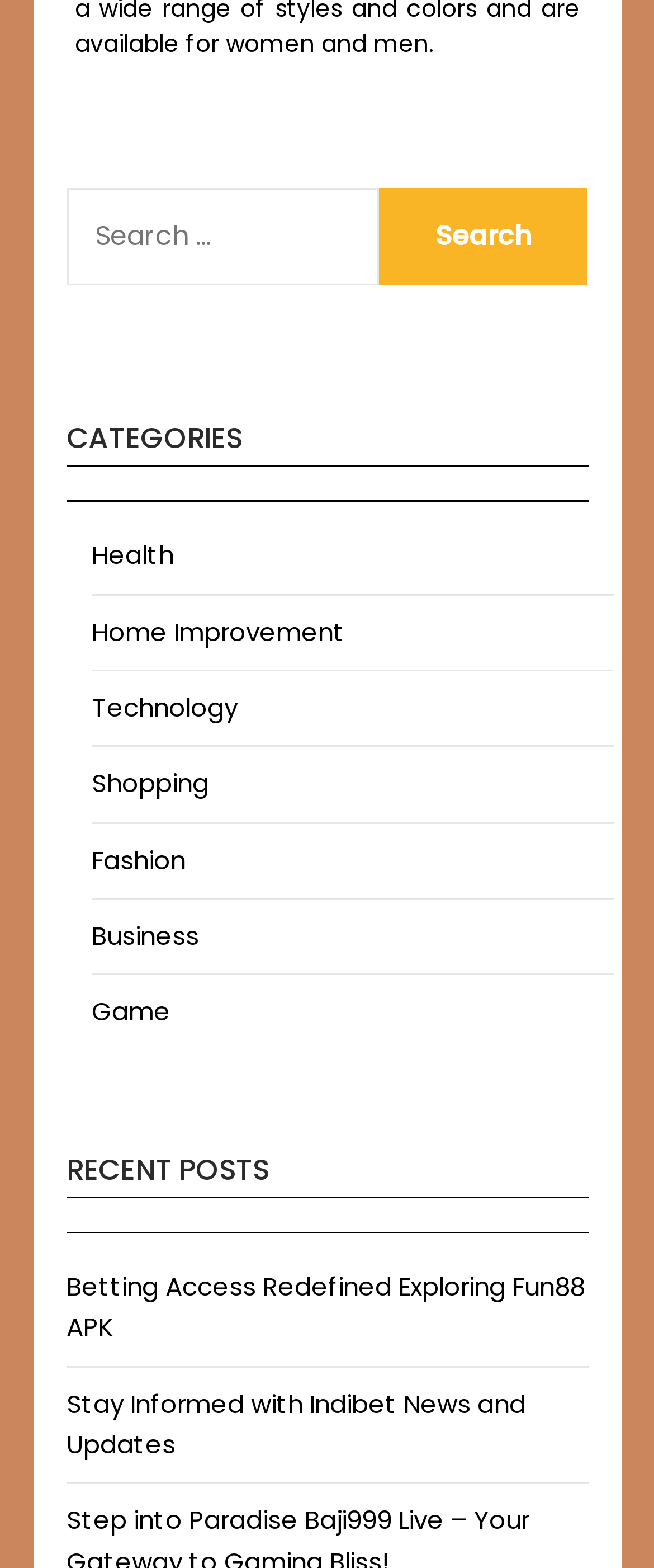Using the information in the image, give a detailed answer to the following question: How many recent posts are listed on the webpage?

There are two recent posts listed under the heading 'RECENT POSTS', which are 'Betting Access Redefined Exploring Fun88 APK' and 'Stay Informed with Indibet News and Updates'.